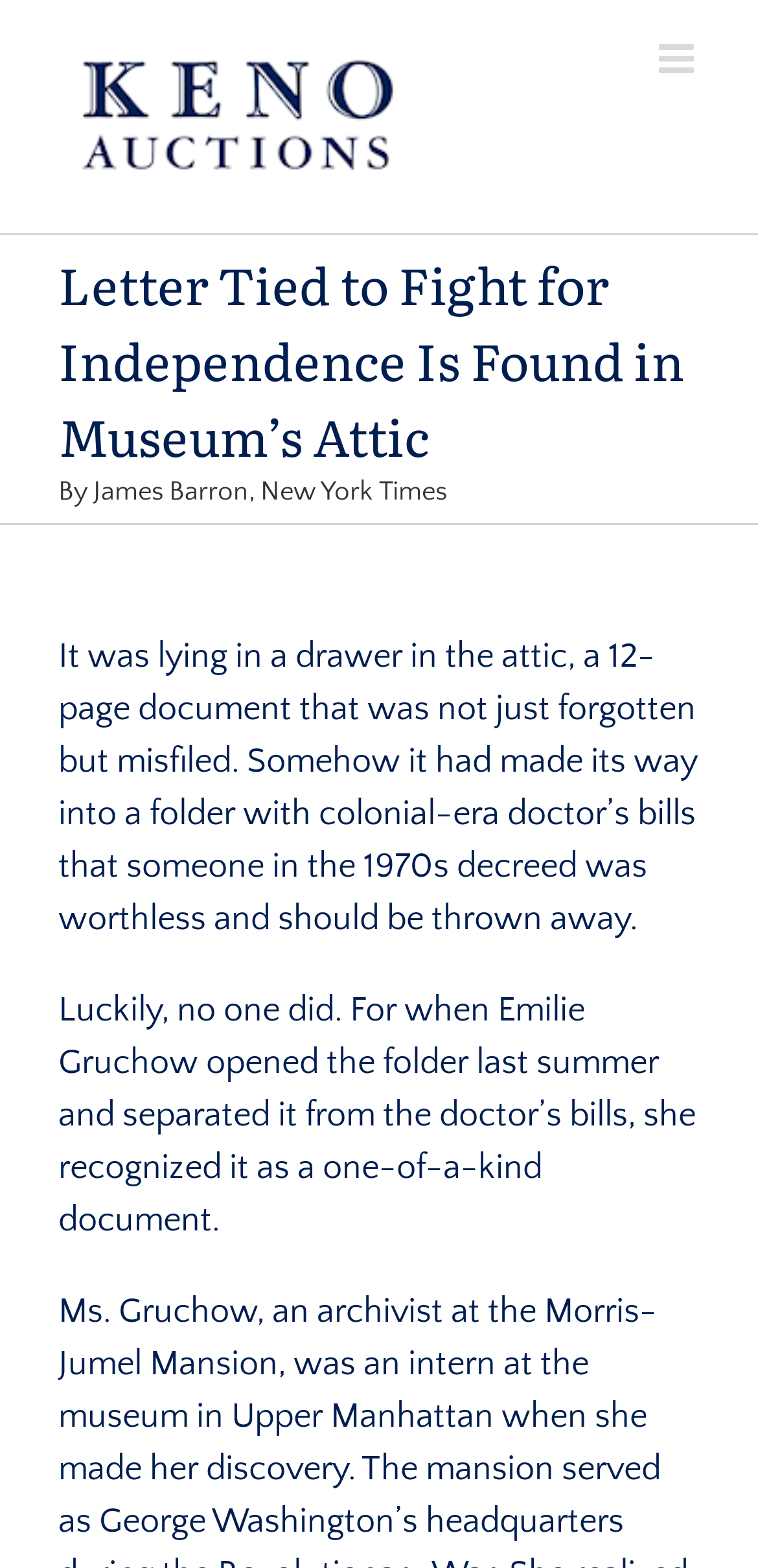Who wrote the article?
Based on the visual details in the image, please answer the question thoroughly.

The answer can be found in the 'Page Title Bar' region, where the author's name 'By James Barron, New York Times' is mentioned below the main heading.